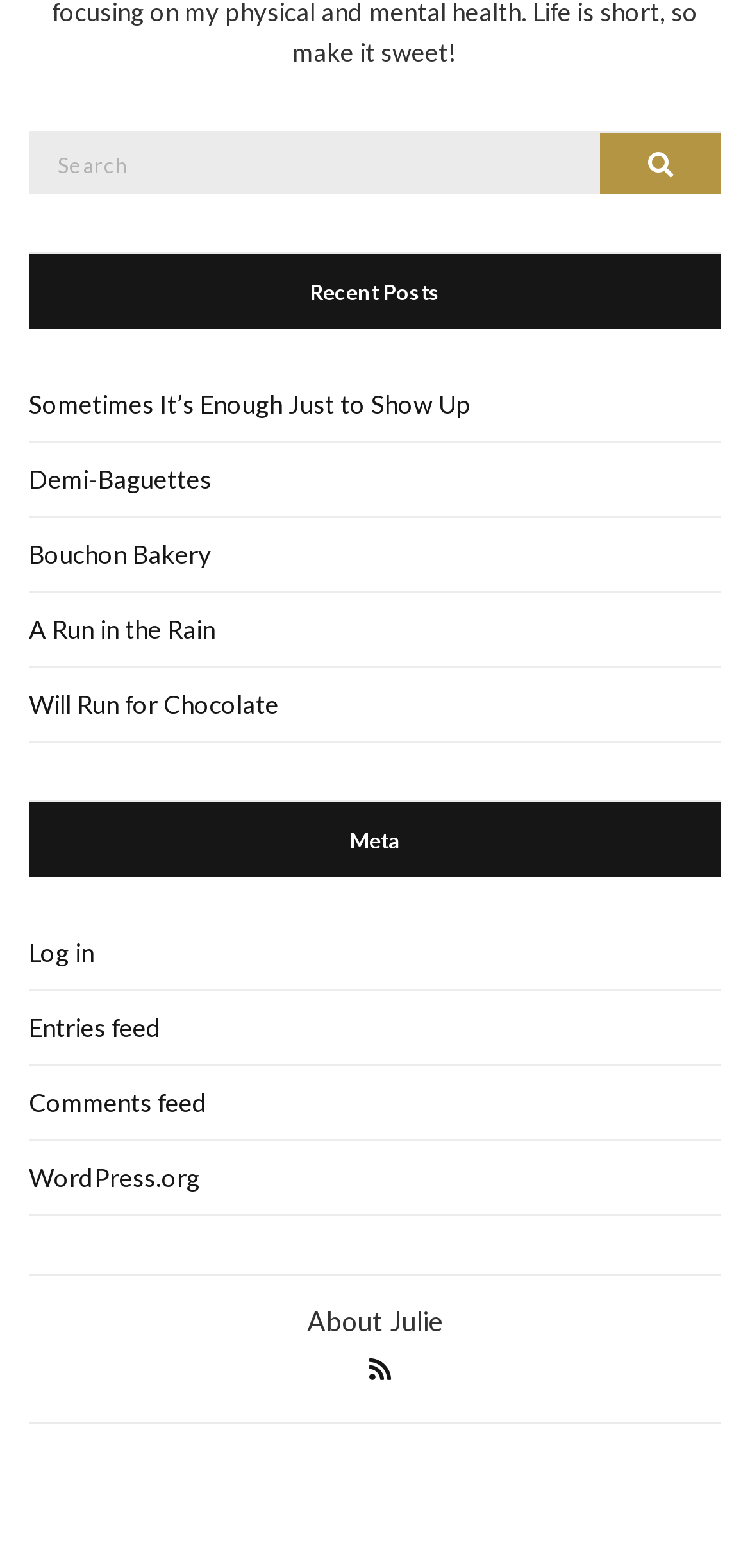Using the description "WordPress.org", predict the bounding box of the relevant HTML element.

[0.038, 0.728, 0.962, 0.776]